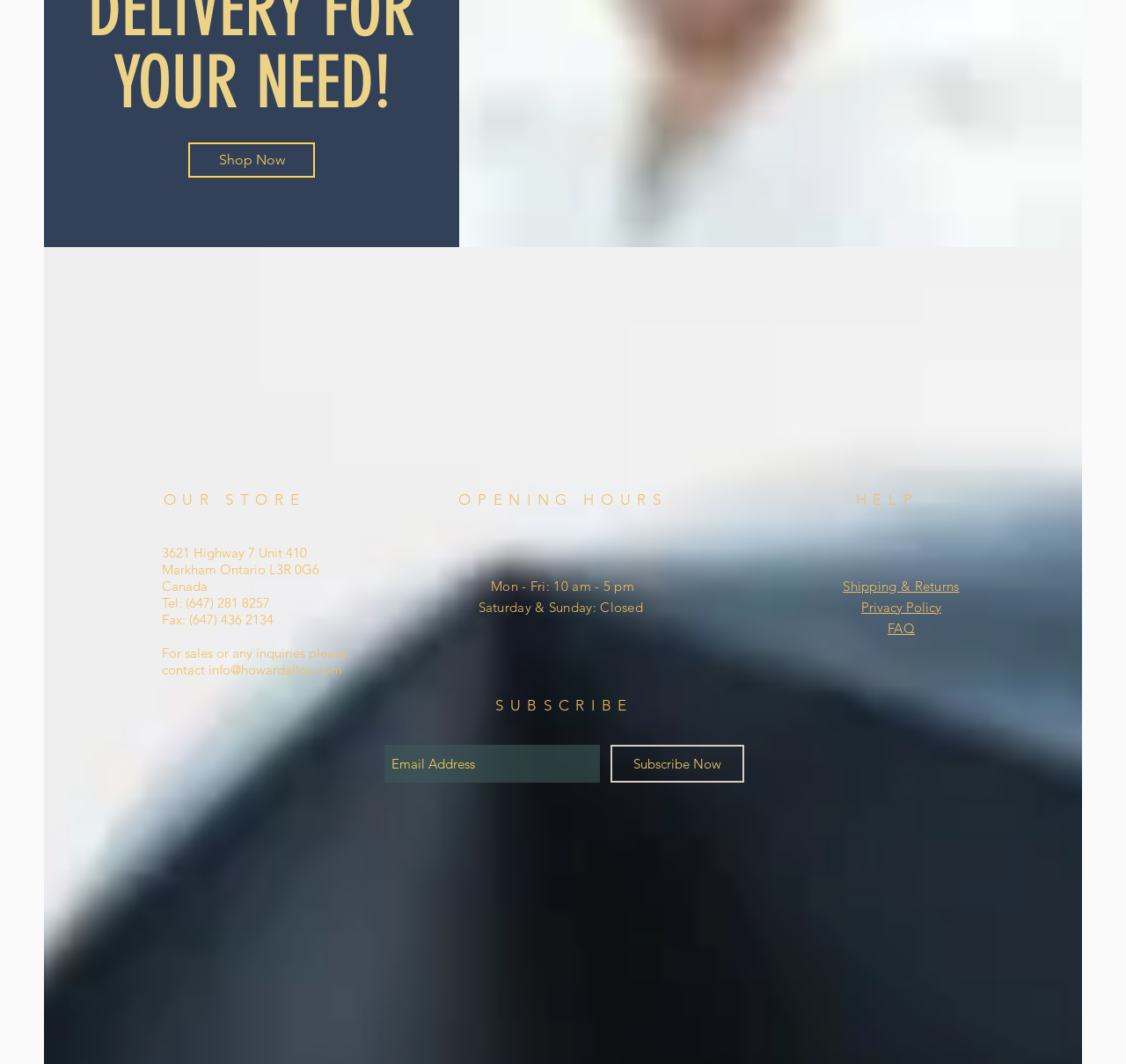Find the bounding box coordinates for the HTML element described as: "Shipping & Returns". The coordinates should consist of four float values between 0 and 1, i.e., [left, top, right, bottom].

[0.749, 0.543, 0.852, 0.559]